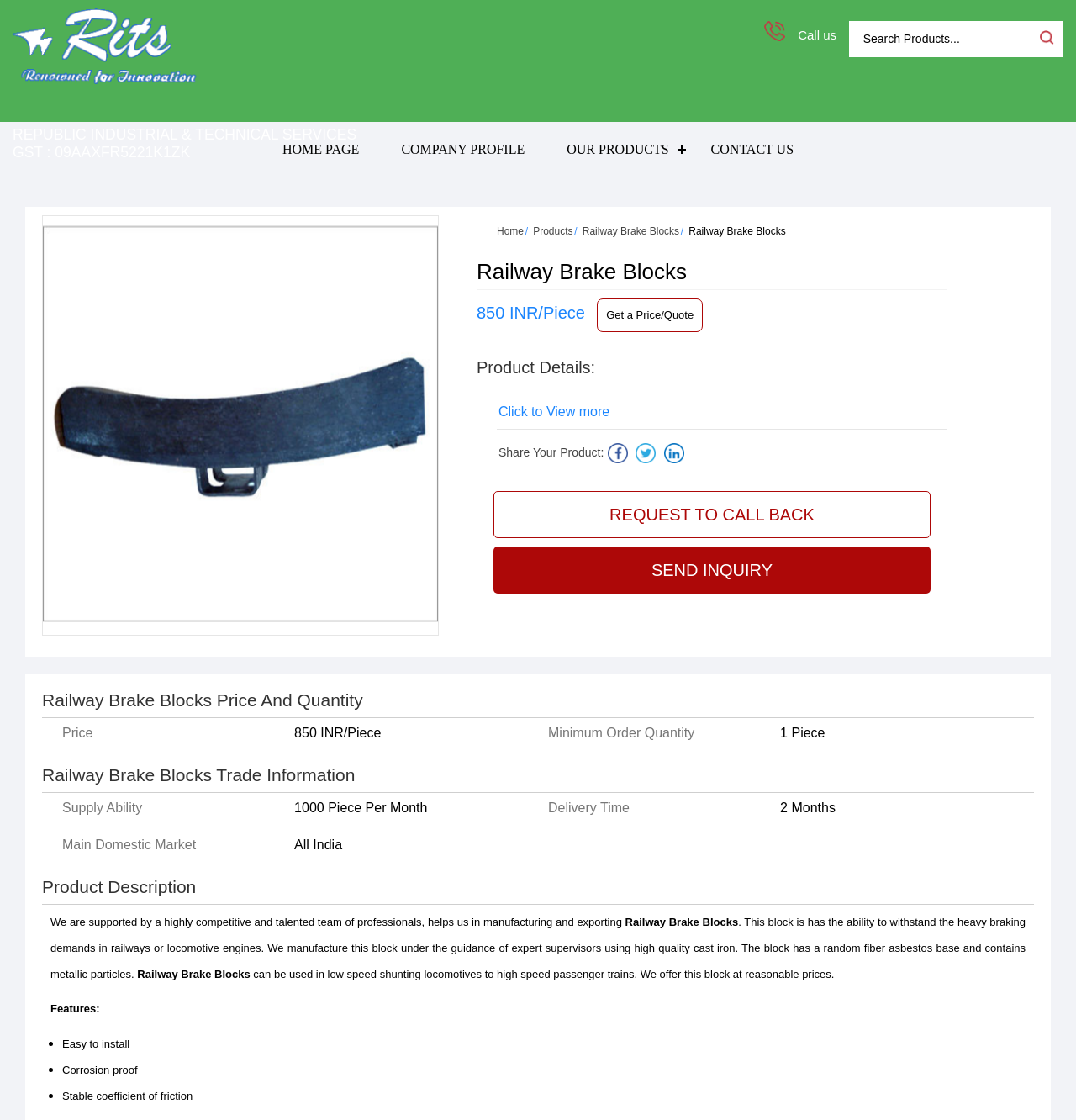What is the supply ability of Railway Brake Blocks? Look at the image and give a one-word or short phrase answer.

1000 Piece Per Month